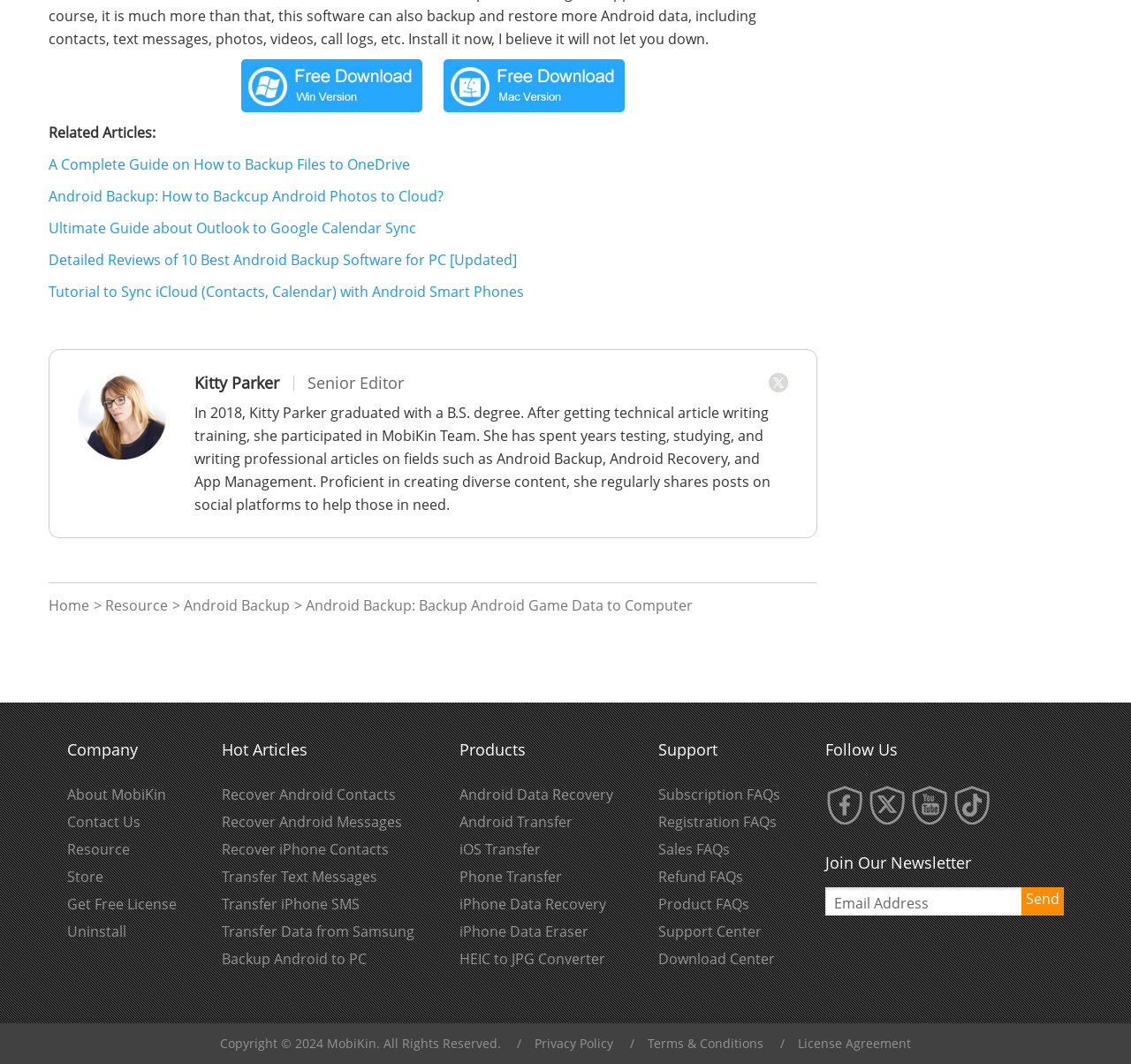Please locate the bounding box coordinates of the element that should be clicked to complete the given instruction: "Go to the Home page".

[0.043, 0.56, 0.079, 0.578]